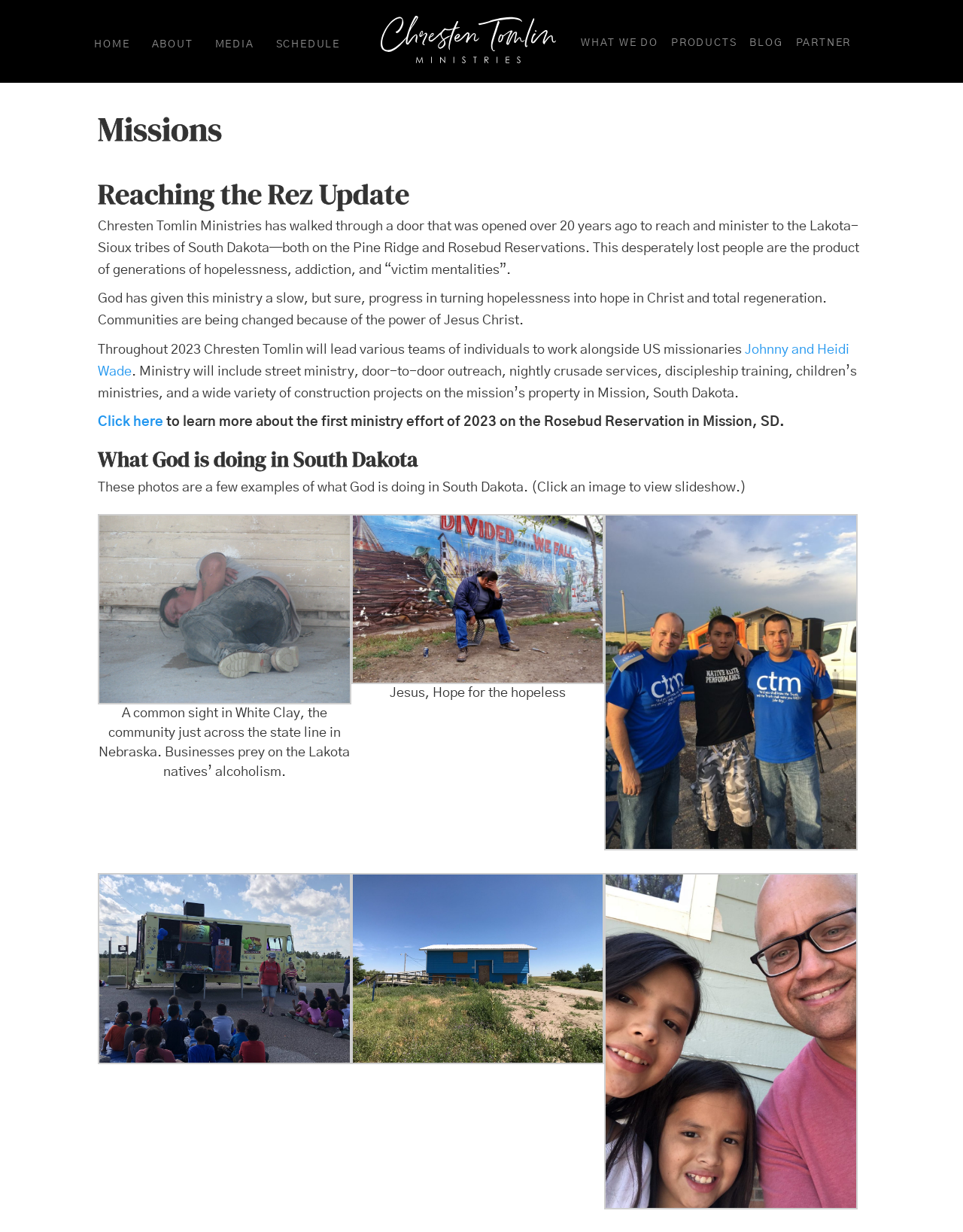Locate the bounding box coordinates of the segment that needs to be clicked to meet this instruction: "Click WHAT WE DO".

[0.597, 0.026, 0.69, 0.044]